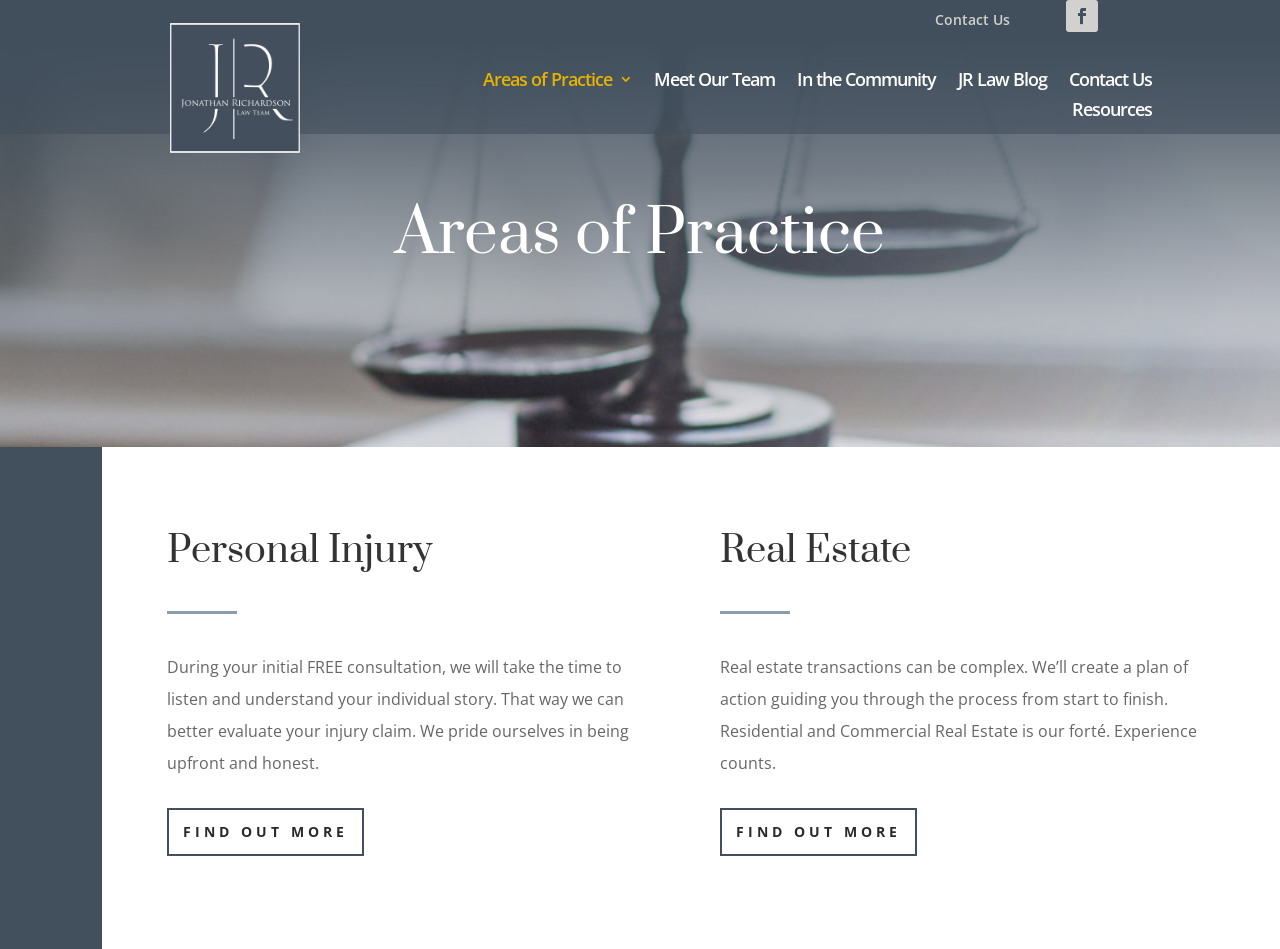Please find the bounding box coordinates of the element that must be clicked to perform the given instruction: "Learn more about Personal Injury". The coordinates should be four float numbers from 0 to 1, i.e., [left, top, right, bottom].

[0.13, 0.852, 0.284, 0.902]